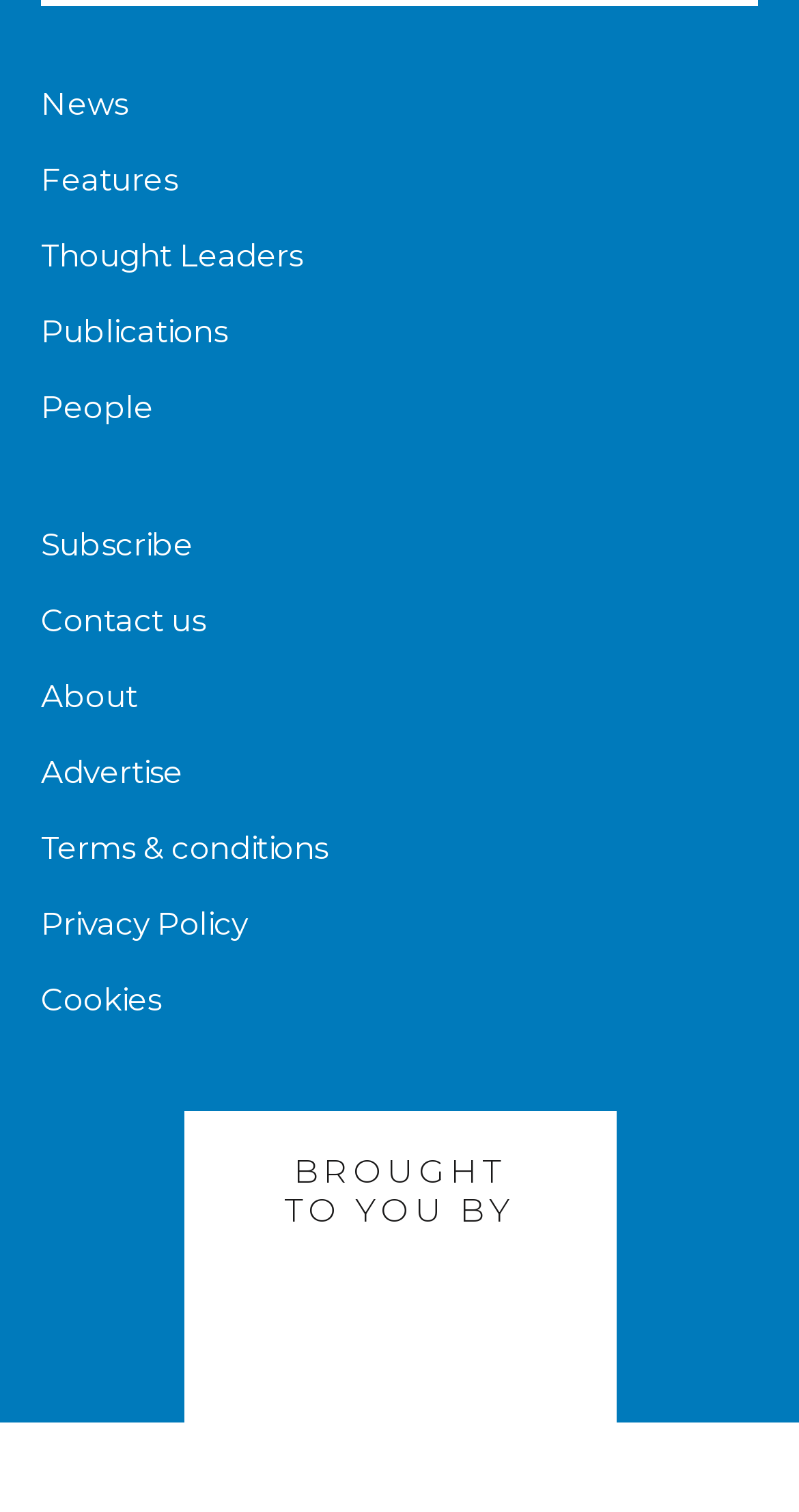Can you pinpoint the bounding box coordinates for the clickable element required for this instruction: "Subscribe to the newsletter"? The coordinates should be four float numbers between 0 and 1, i.e., [left, top, right, bottom].

[0.051, 0.343, 0.243, 0.377]